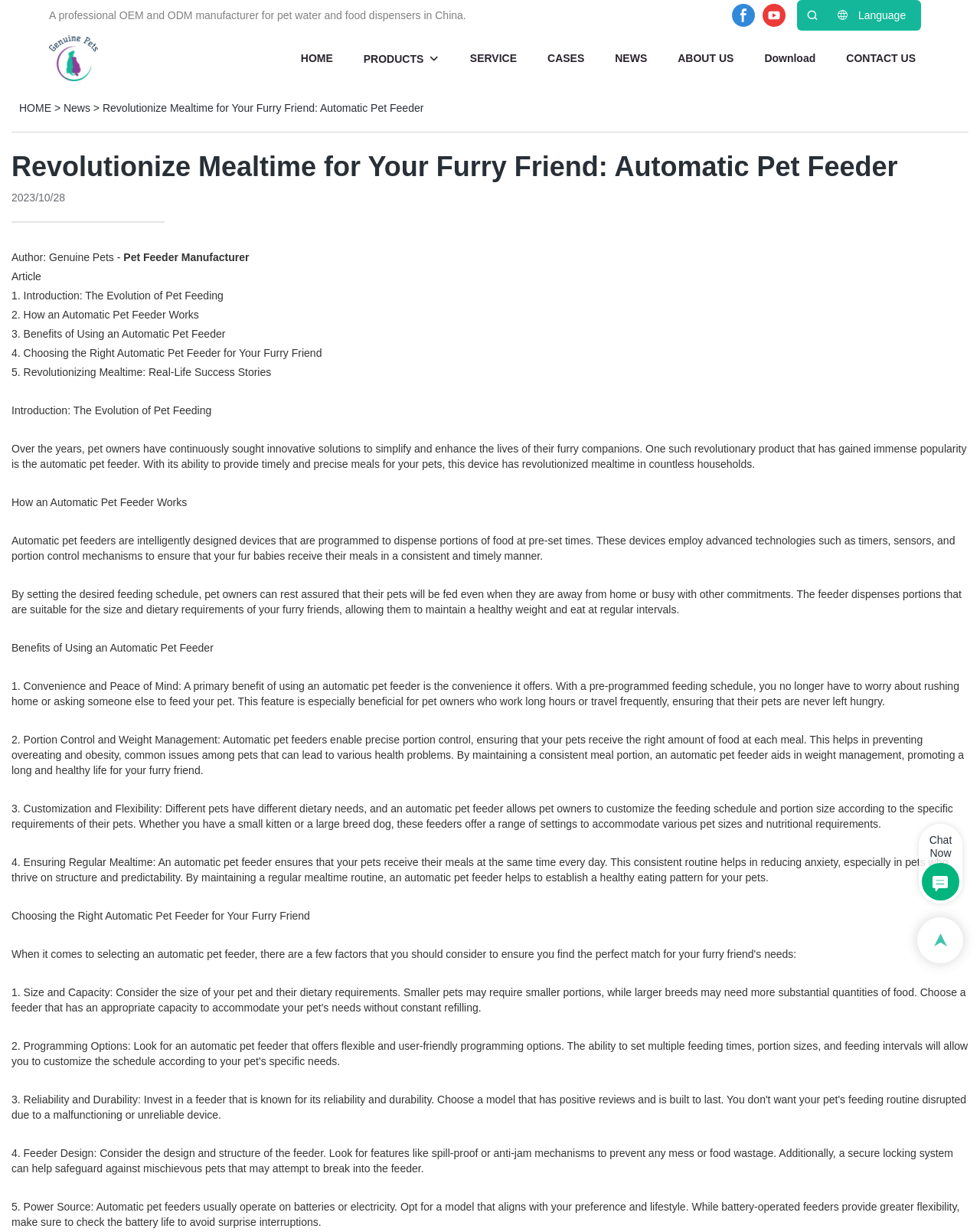Identify the bounding box for the element characterized by the following description: "Pet Feeder Manufacturer".

[0.126, 0.204, 0.254, 0.214]